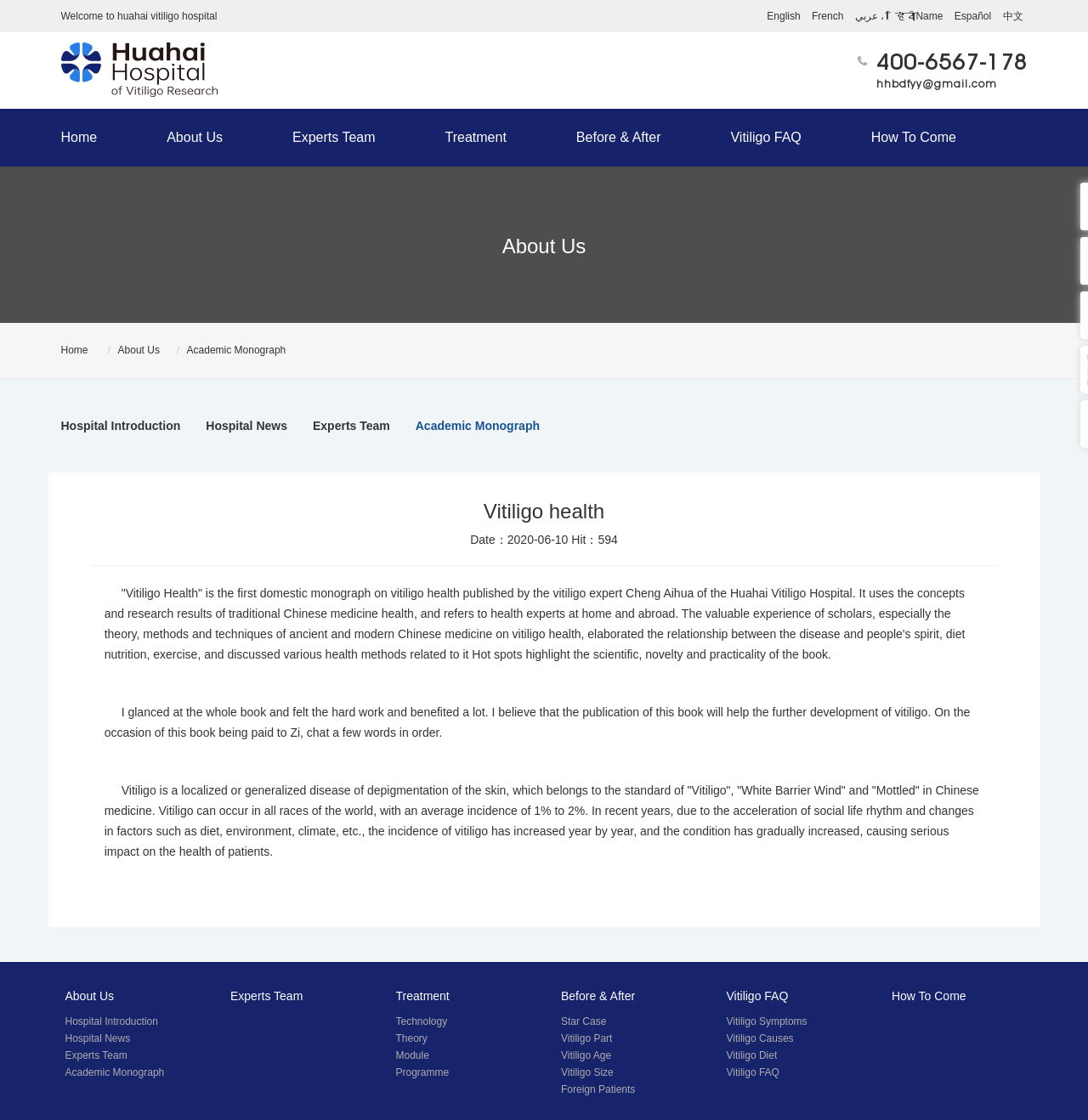Please indicate the bounding box coordinates for the clickable area to complete the following task: "Contact us via email". The coordinates should be specified as four float numbers between 0 and 1, i.e., [left, top, right, bottom].

[0.805, 0.063, 0.916, 0.087]